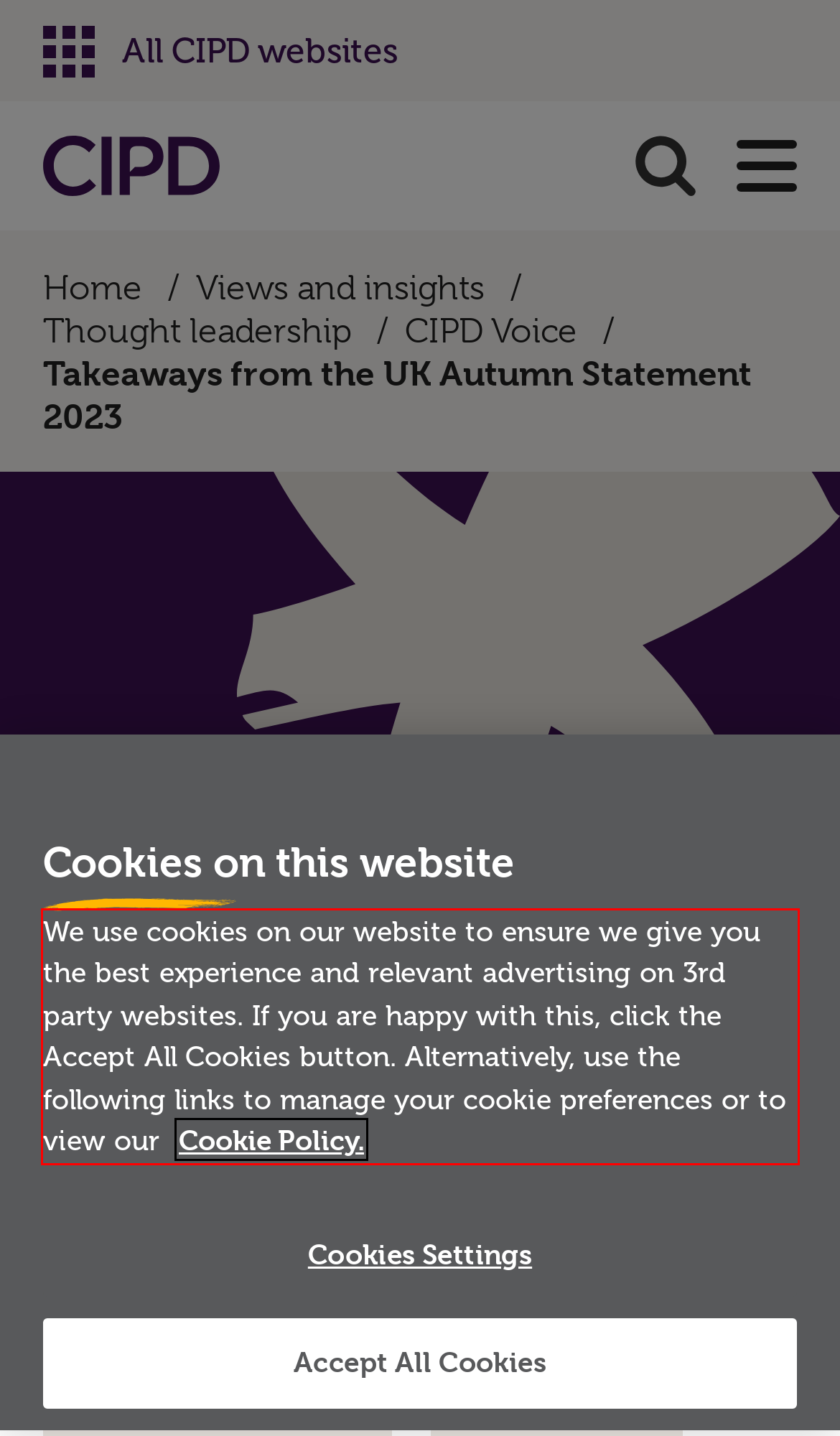Using the provided screenshot of a webpage, recognize the text inside the red rectangle bounding box by performing OCR.

We use cookies on our website to ensure we give you the best experience and relevant advertising on 3rd party websites. If you are happy with this, click the Accept All Cookies button. Alternatively, use the following links to manage your cookie preferences or to view our Cookie Policy.